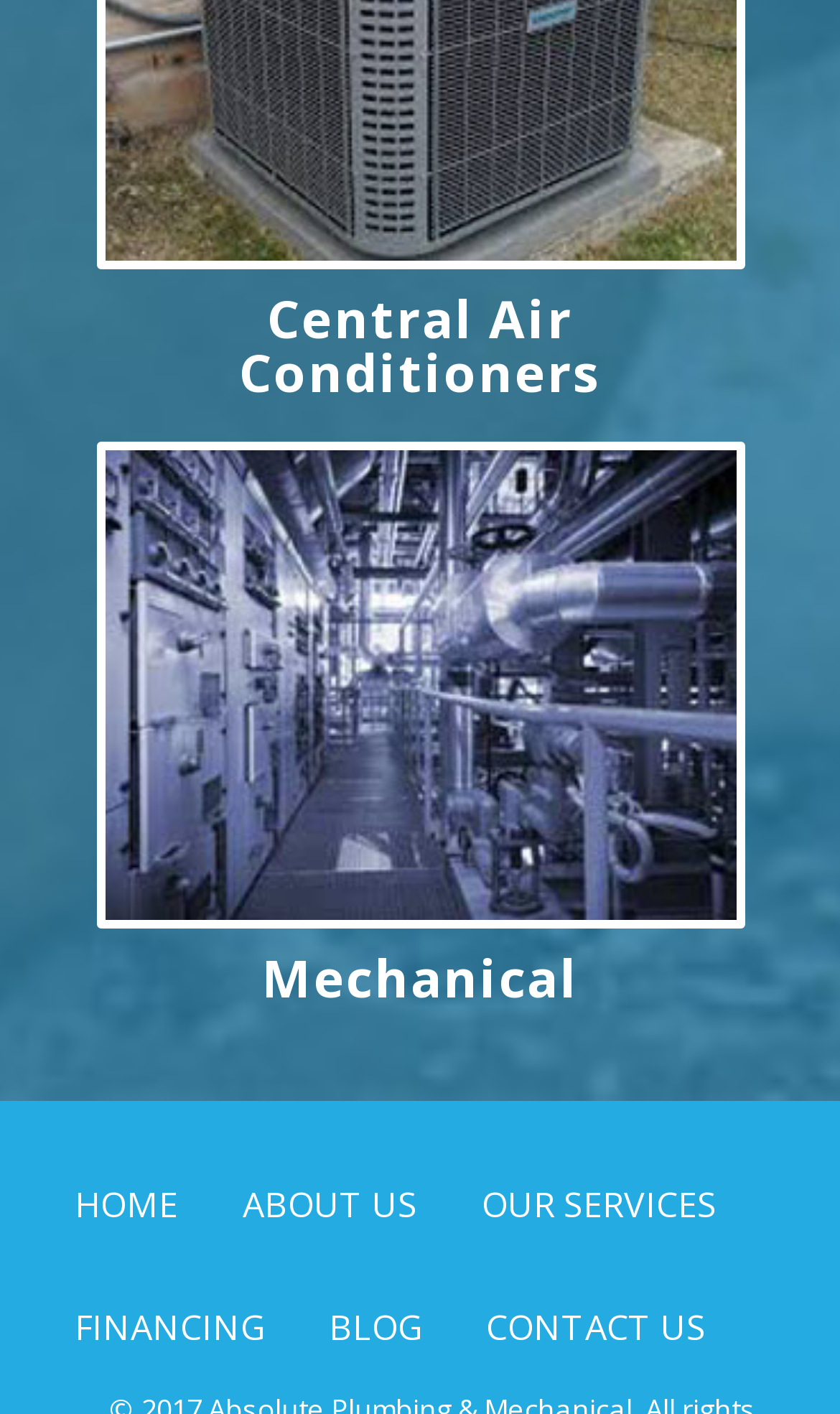Pinpoint the bounding box coordinates of the area that should be clicked to complete the following instruction: "view Mechanical page". The coordinates must be given as four float numbers between 0 and 1, i.e., [left, top, right, bottom].

[0.312, 0.666, 0.688, 0.716]